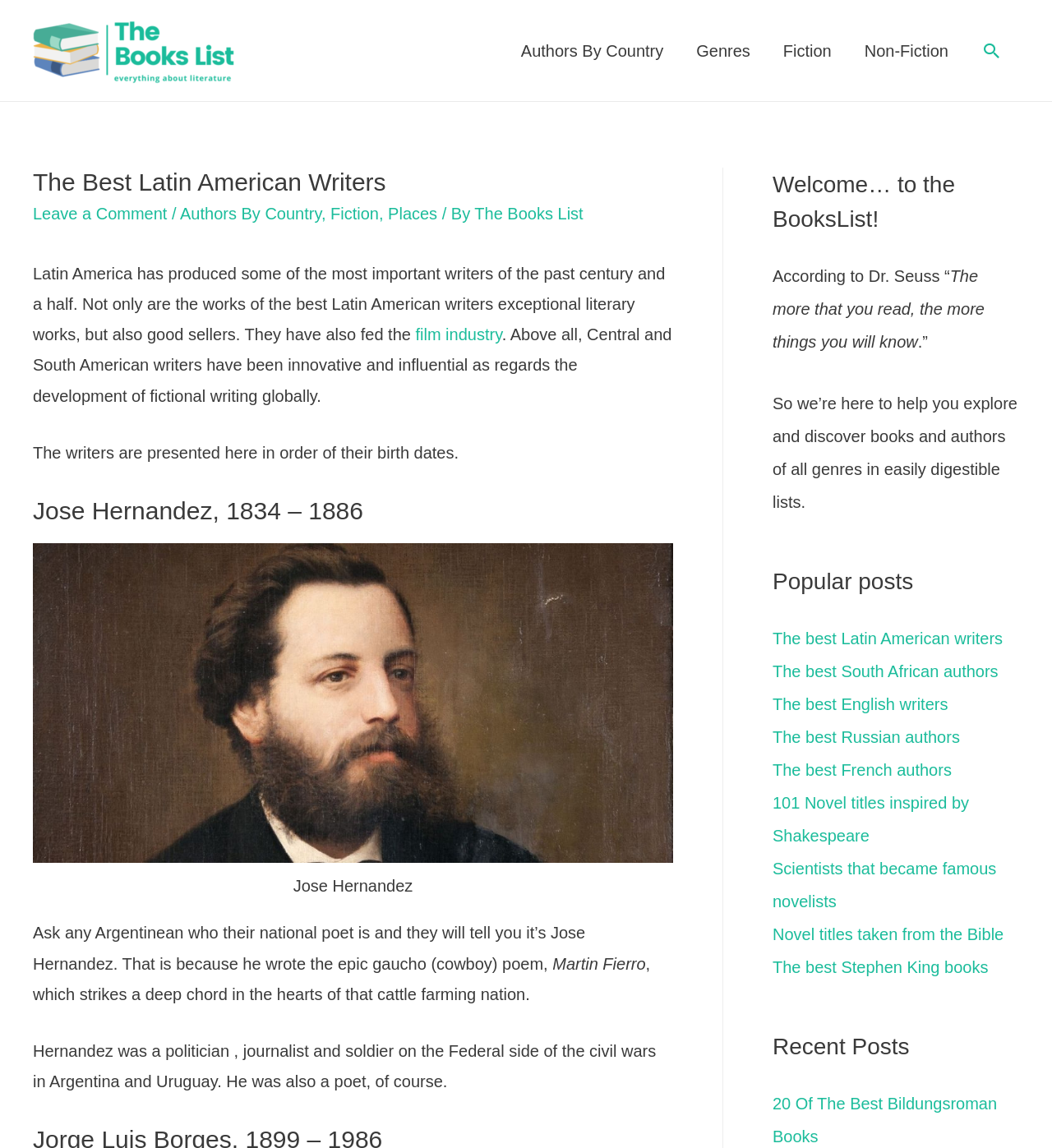Give a one-word or short phrase answer to the question: 
What is the name of the website?

The Books List